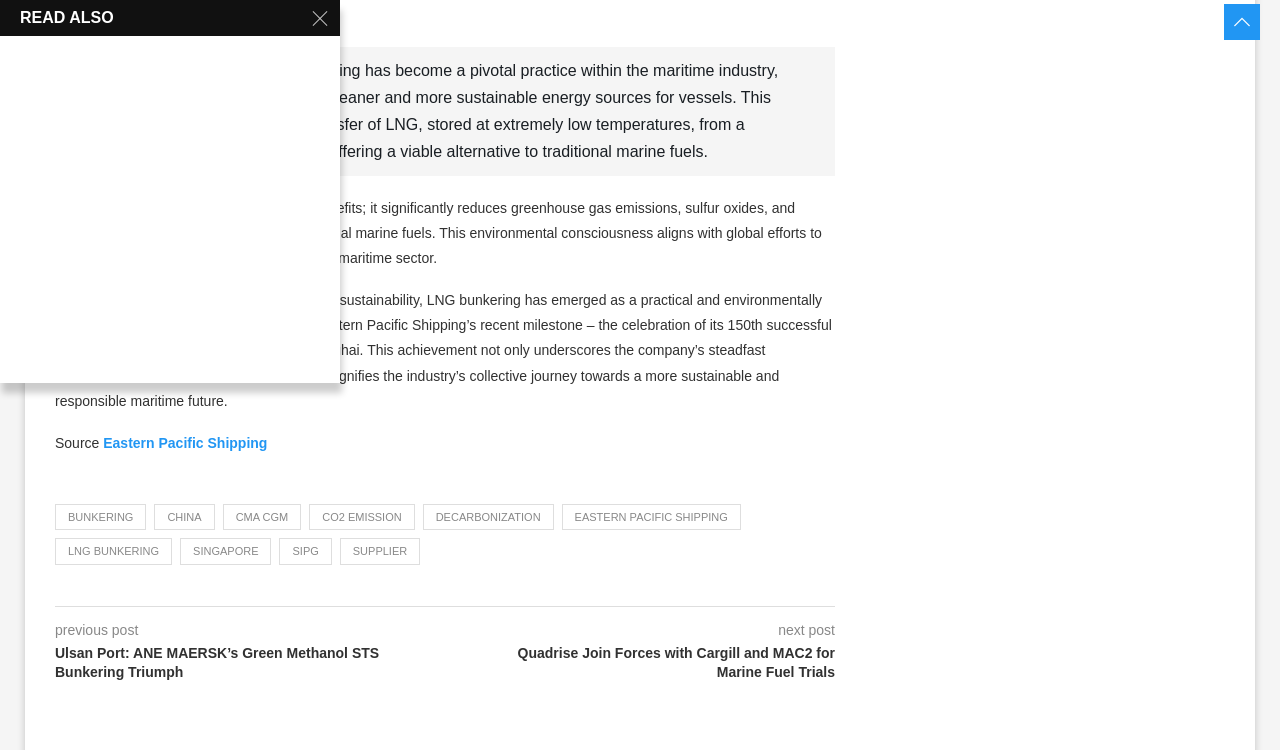Show the bounding box coordinates for the element that needs to be clicked to execute the following instruction: "Learn about CO2 emission". Provide the coordinates in the form of four float numbers between 0 and 1, i.e., [left, top, right, bottom].

[0.242, 0.672, 0.324, 0.707]